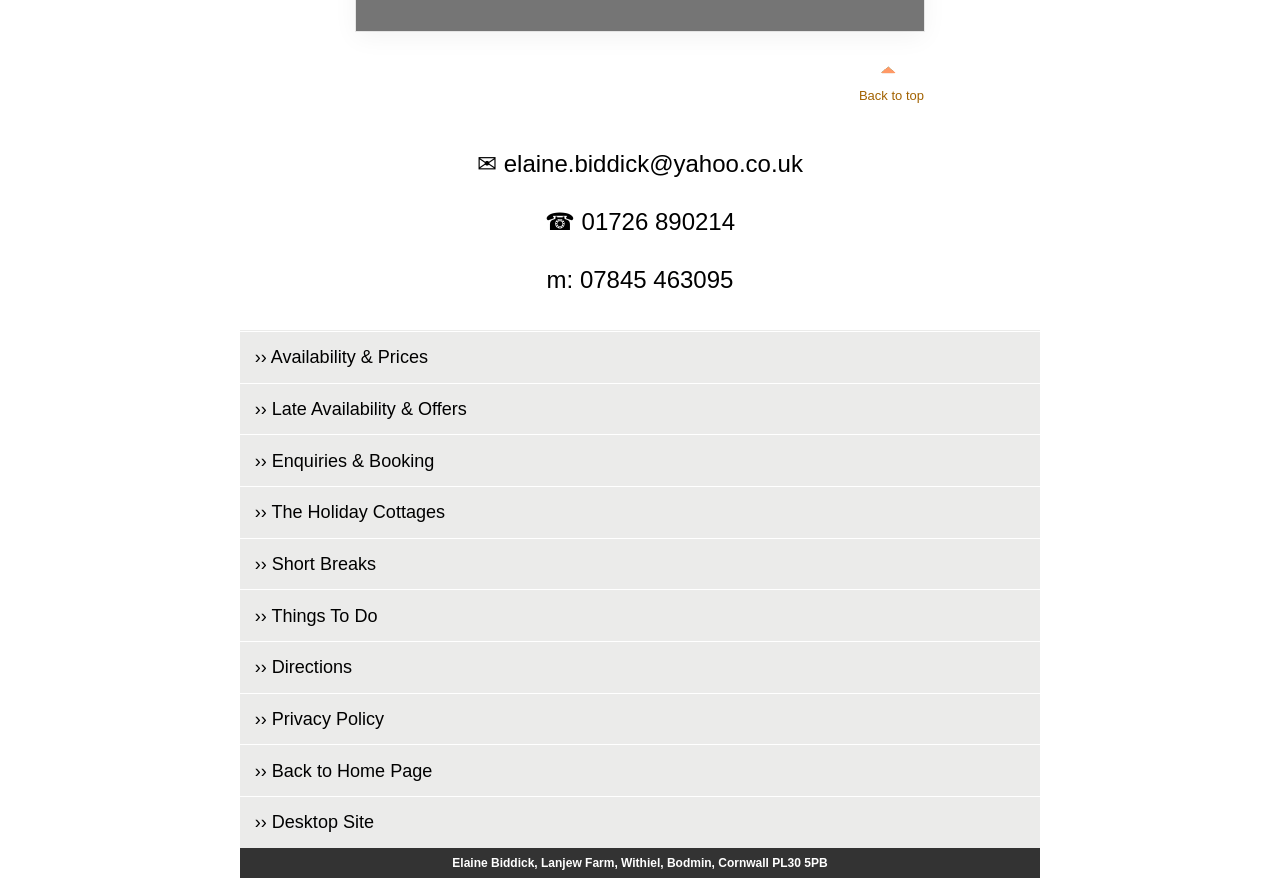What is the mobile number for booking?
Please provide a comprehensive answer based on the visual information in the image.

I found the mobile number by looking at the link element with the text 'm: 07845 463095' which is located at the top of the page.